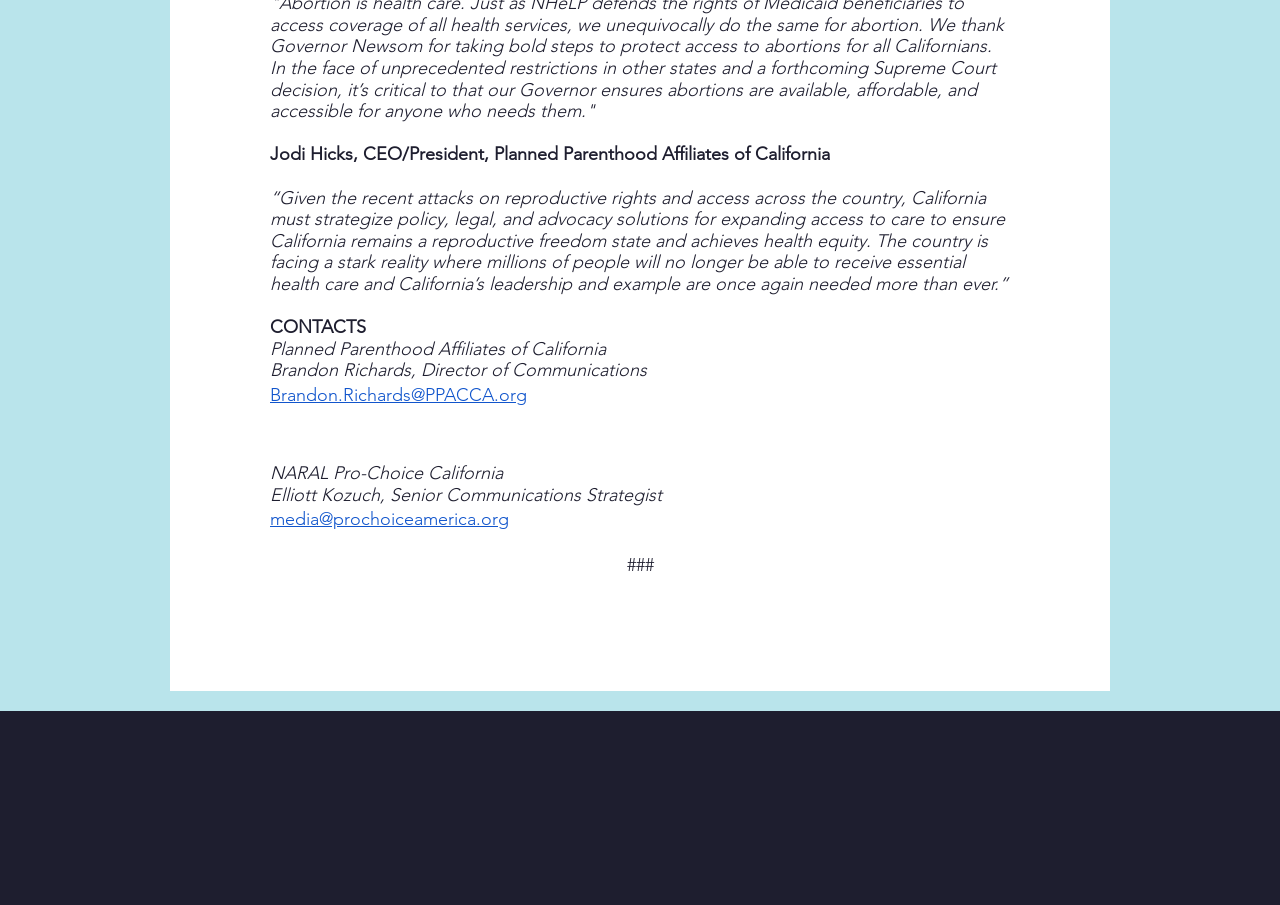Given the description Brandon.Richards@PPACCA.org, predict the bounding box coordinates of the UI element. Ensure the coordinates are in the format (top-left x, top-left y, bottom-right x, bottom-right y) and all values are between 0 and 1.

[0.211, 0.424, 0.412, 0.449]